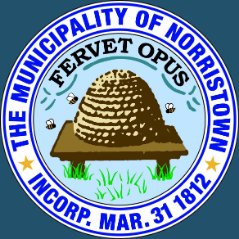When was the Municipality of Norristown incorporated?
Look at the image and respond with a one-word or short-phrase answer.

March 31, 1812